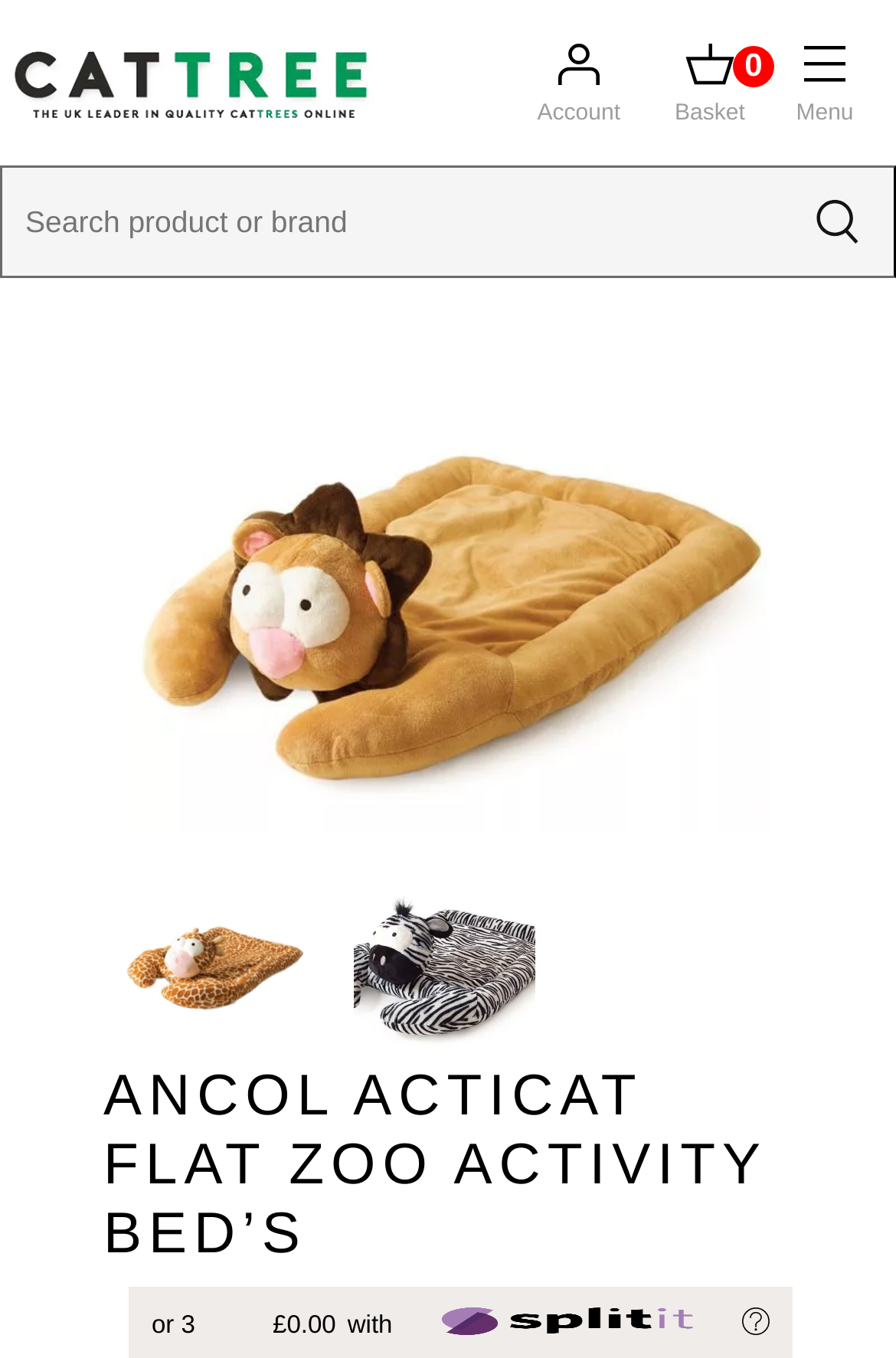What is the price of the Ancol Acticat Flat ZOO Activity Bed?
Provide a concise answer using a single word or phrase based on the image.

£0.00